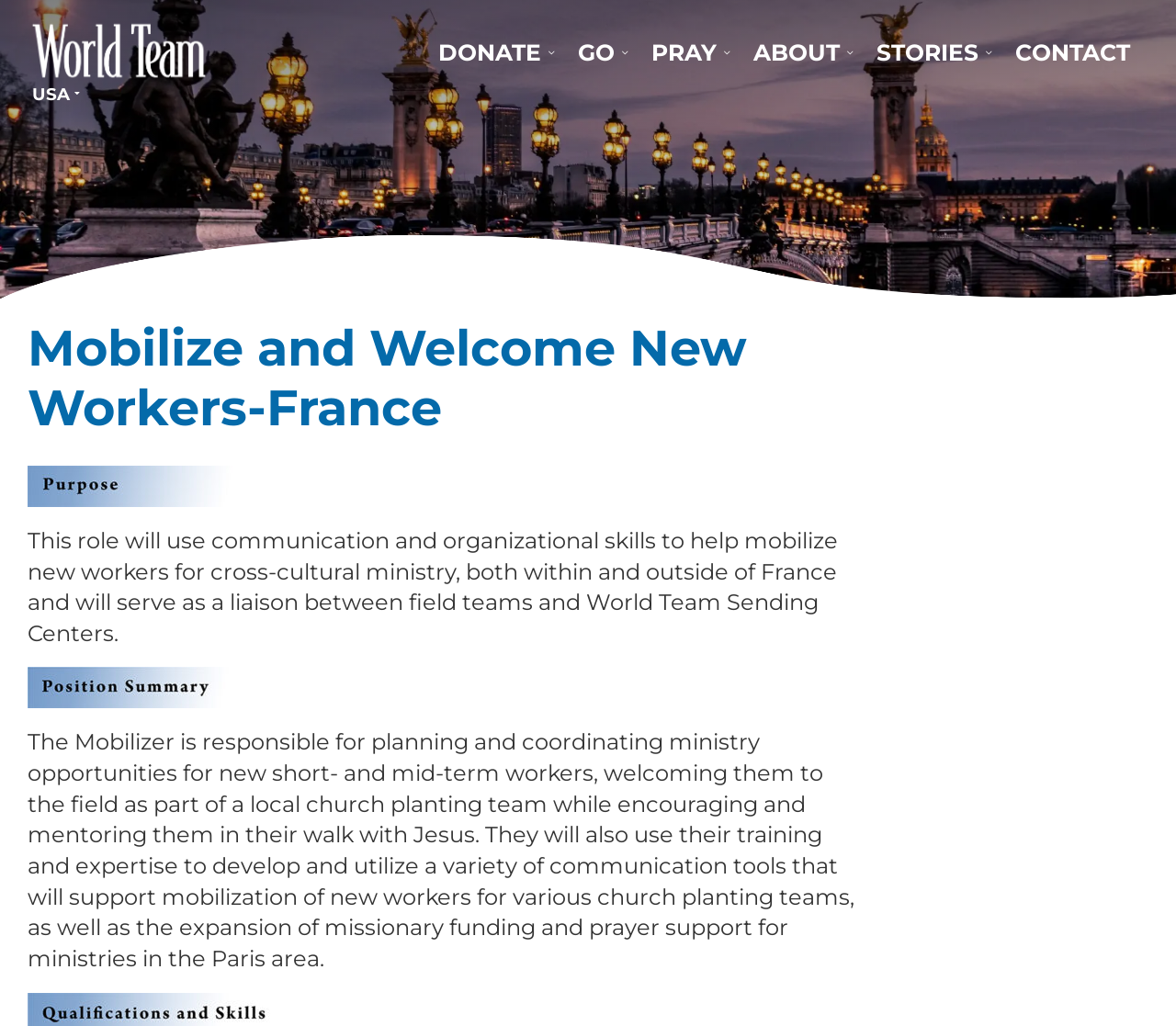Utilize the details in the image to thoroughly answer the following question: What is the role of the Mobilizer?

Based on the webpage, the Mobilizer is responsible for planning and coordinating ministry opportunities for new short- and mid-term workers, welcoming them to the field as part of a local church planting team while encouraging and mentoring them in their walk with Jesus.